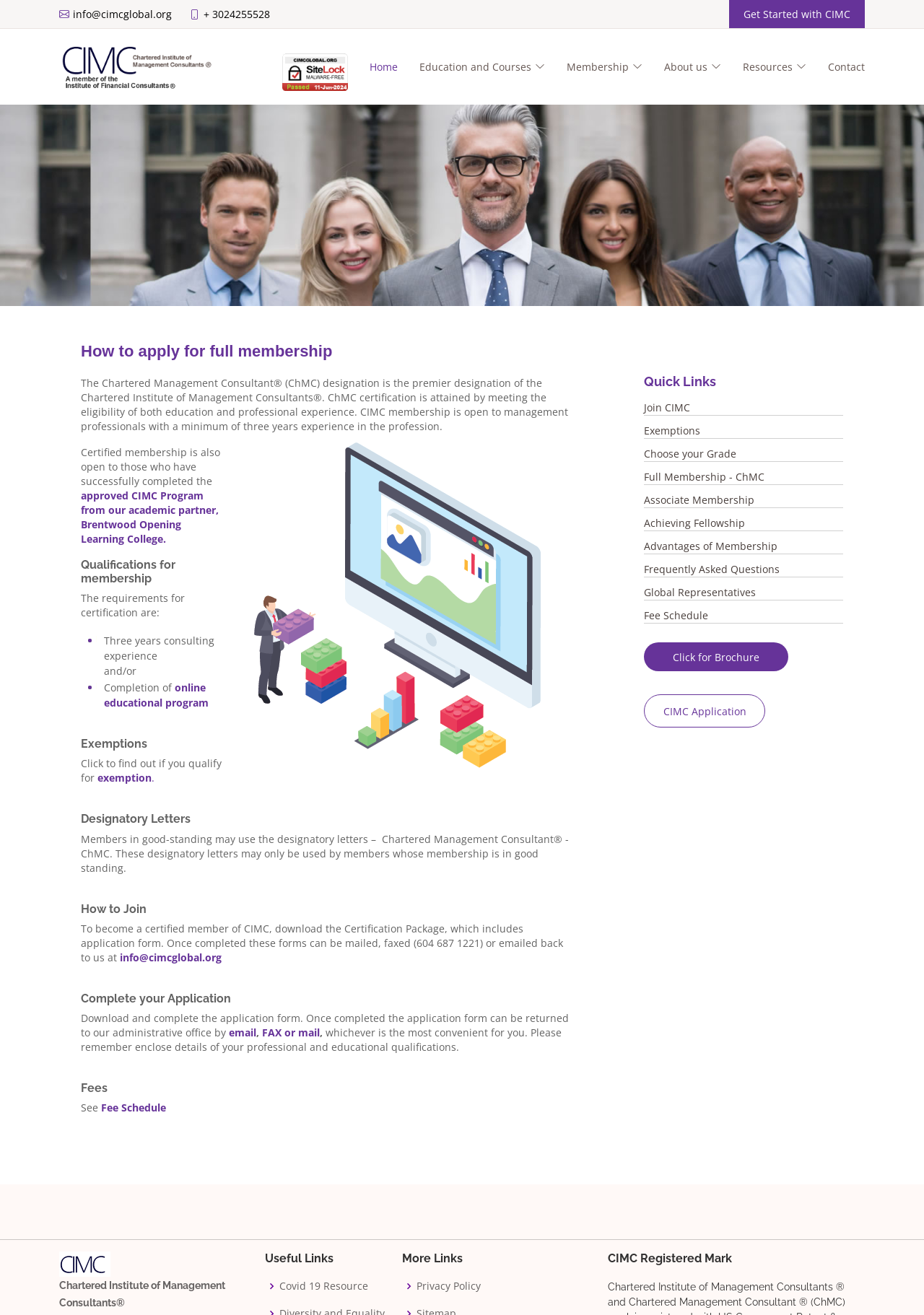Indicate the bounding box coordinates of the element that needs to be clicked to satisfy the following instruction: "Click the 'Membership' link". The coordinates should be four float numbers between 0 and 1, i.e., [left, top, right, bottom].

[0.59, 0.04, 0.695, 0.062]